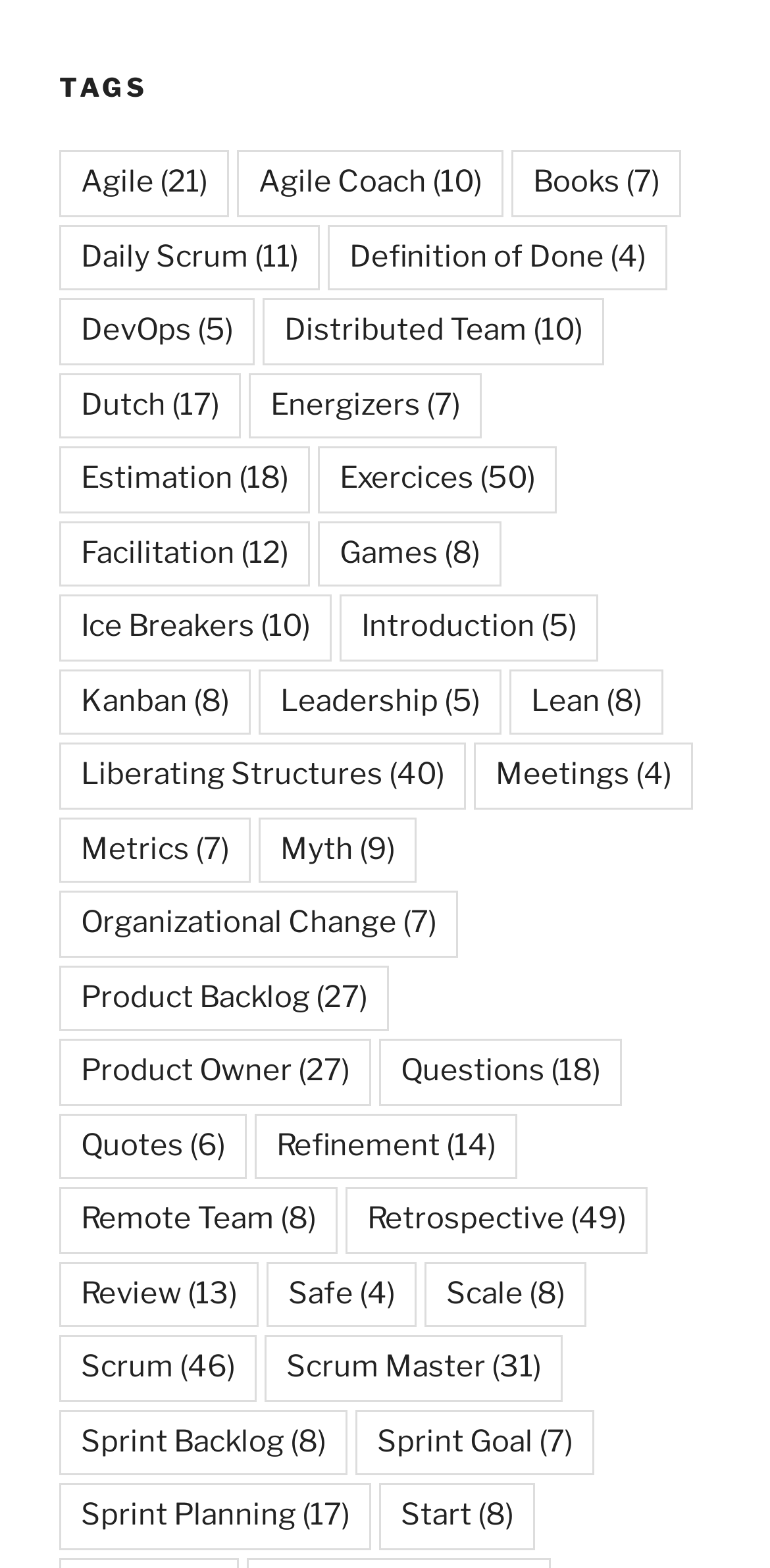Determine the bounding box coordinates of the clickable element to achieve the following action: 'Click the 'Customize' button'. Provide the coordinates as four float values between 0 and 1, formatted as [left, top, right, bottom].

None